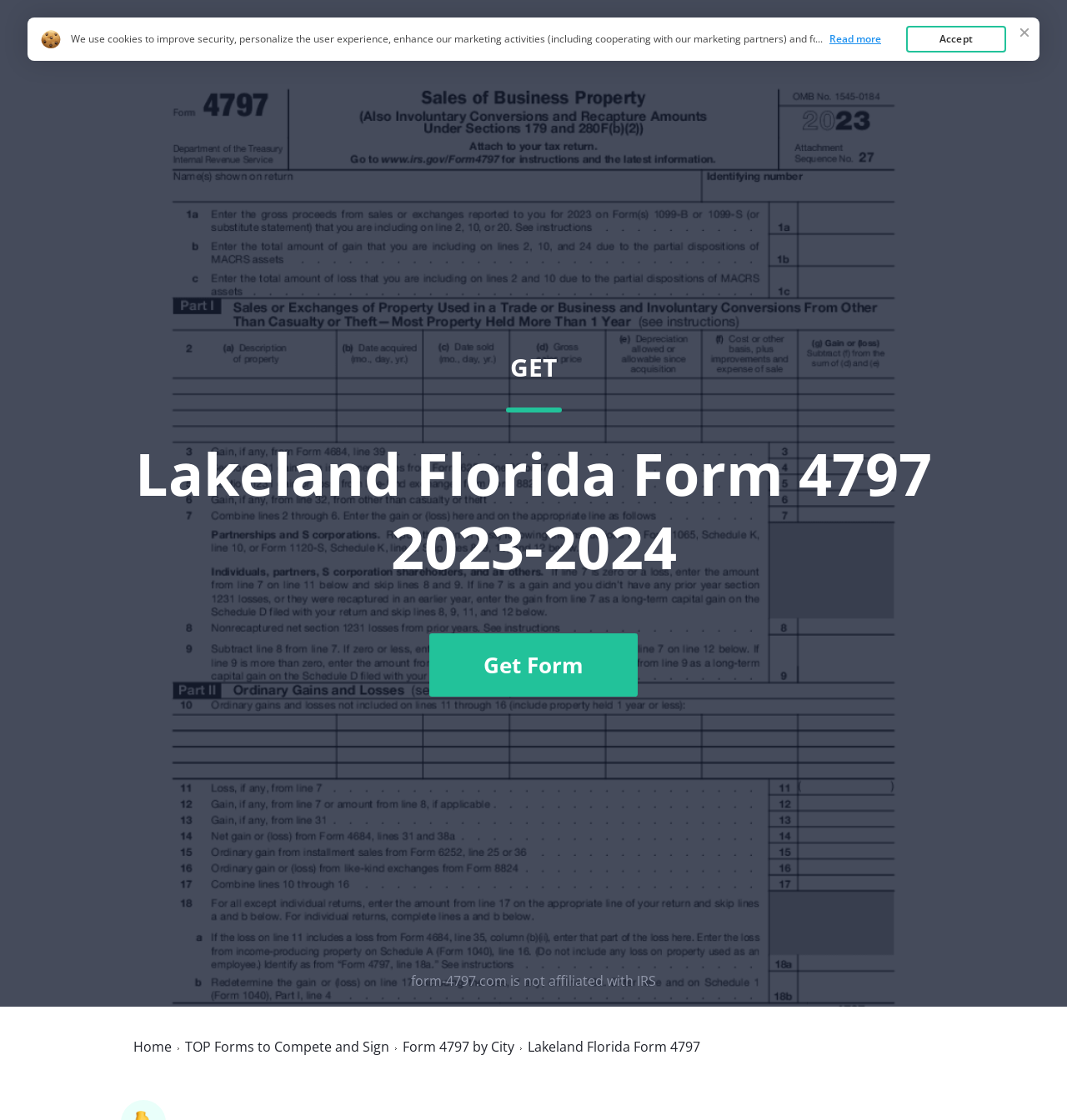Determine the coordinates of the bounding box for the clickable area needed to execute this instruction: "Check out the latest ‘Checking In’ story at Amano Covent Garden".

None